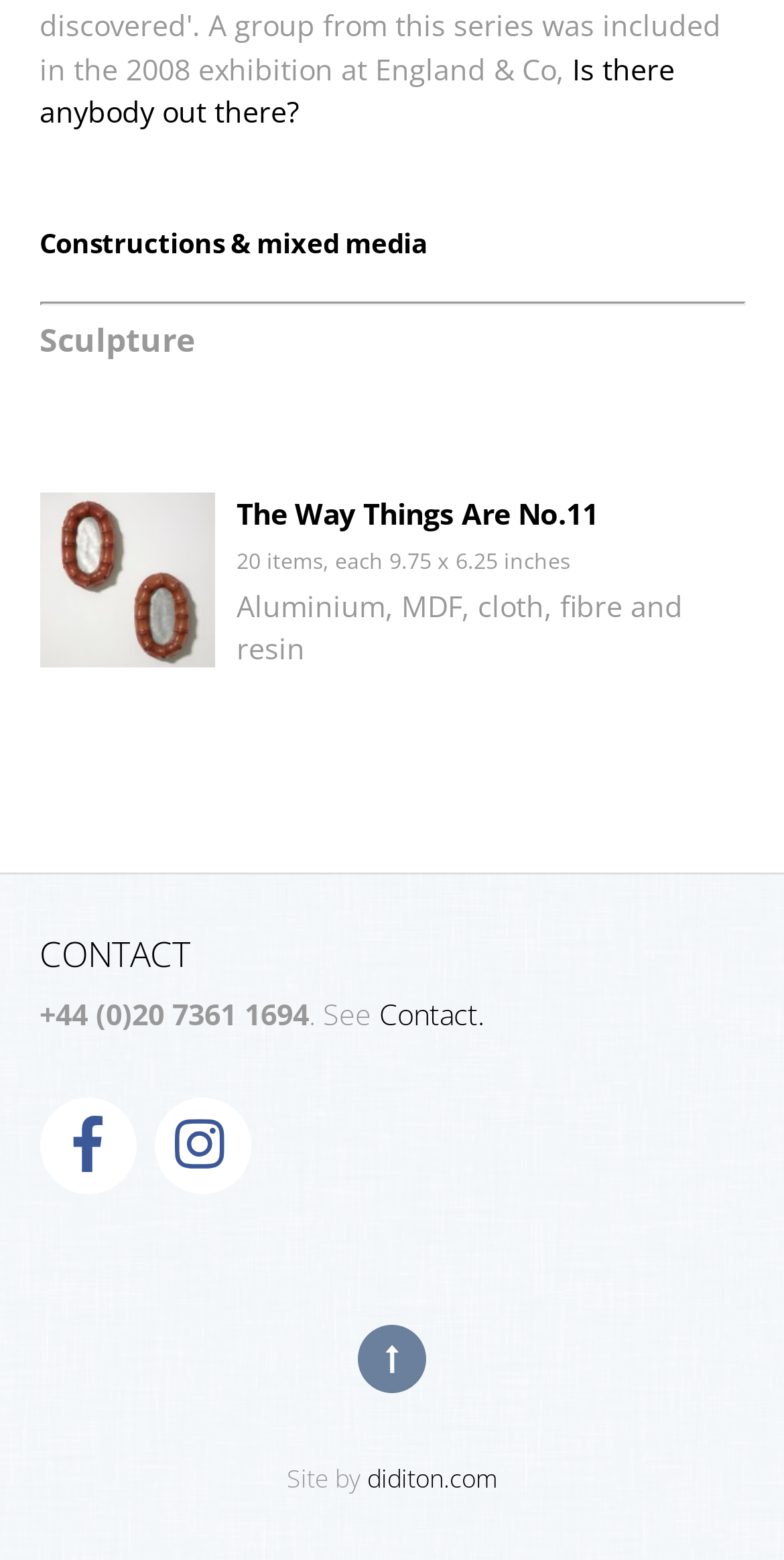Locate the bounding box coordinates of the element that should be clicked to fulfill the instruction: "Go to 'diditon.com' website".

[0.468, 0.936, 0.635, 0.958]